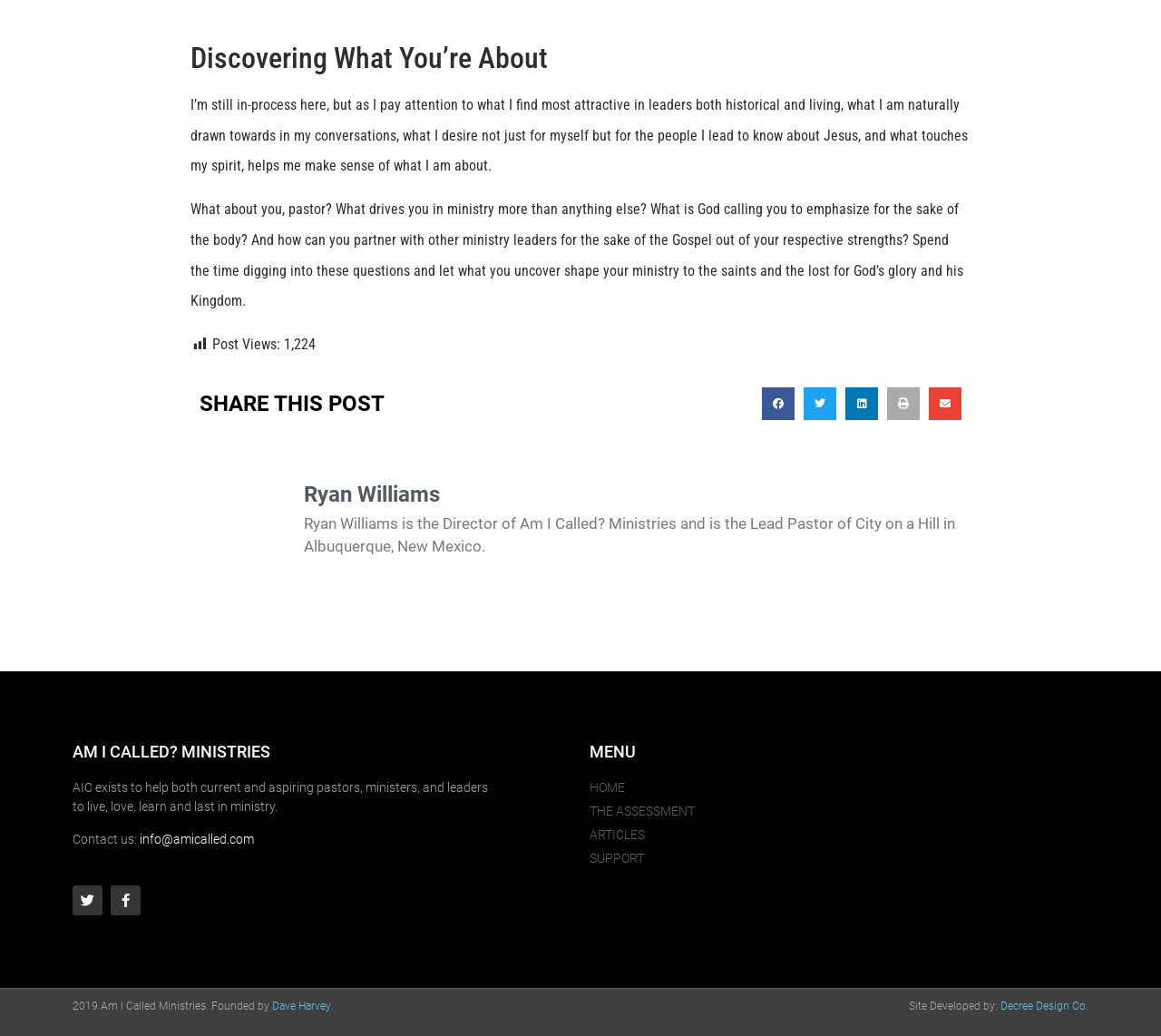Show the bounding box coordinates for the element that needs to be clicked to execute the following instruction: "Check the Disclaimer". Provide the coordinates in the form of four float numbers between 0 and 1, i.e., [left, top, right, bottom].

None